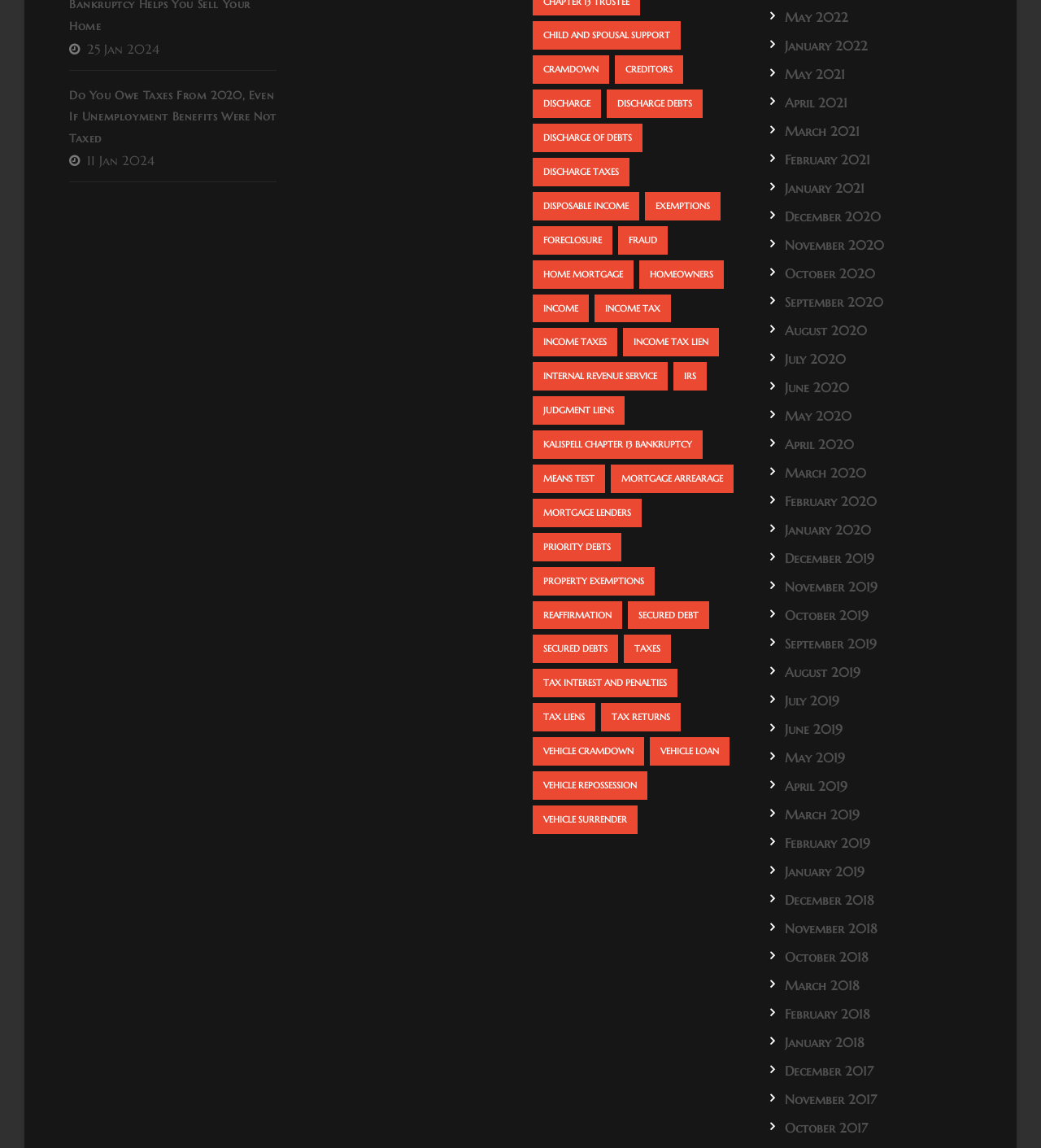Bounding box coordinates are to be given in the format (top-left x, top-left y, bottom-right x, bottom-right y). All values must be floating point numbers between 0 and 1. Provide the bounding box coordinate for the UI element described as: child and spousal support

[0.512, 0.019, 0.654, 0.043]